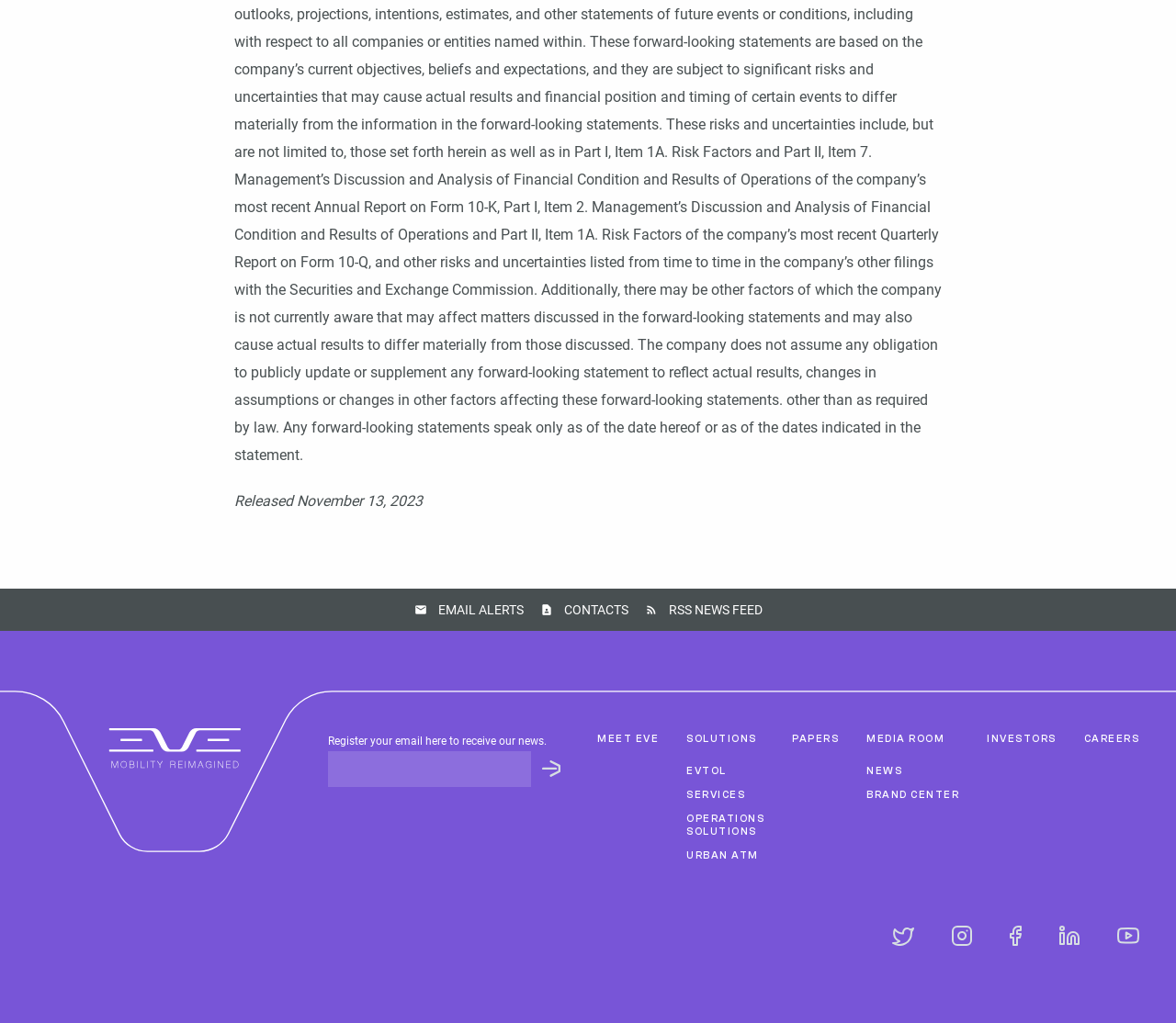What are the main categories listed on the webpage?
Provide a detailed answer to the question, using the image to inform your response.

The main categories are listed as links on the webpage, starting from 'MEET EVE' and ending at 'CAREERS'. These categories are likely the main sections of the Eve website.